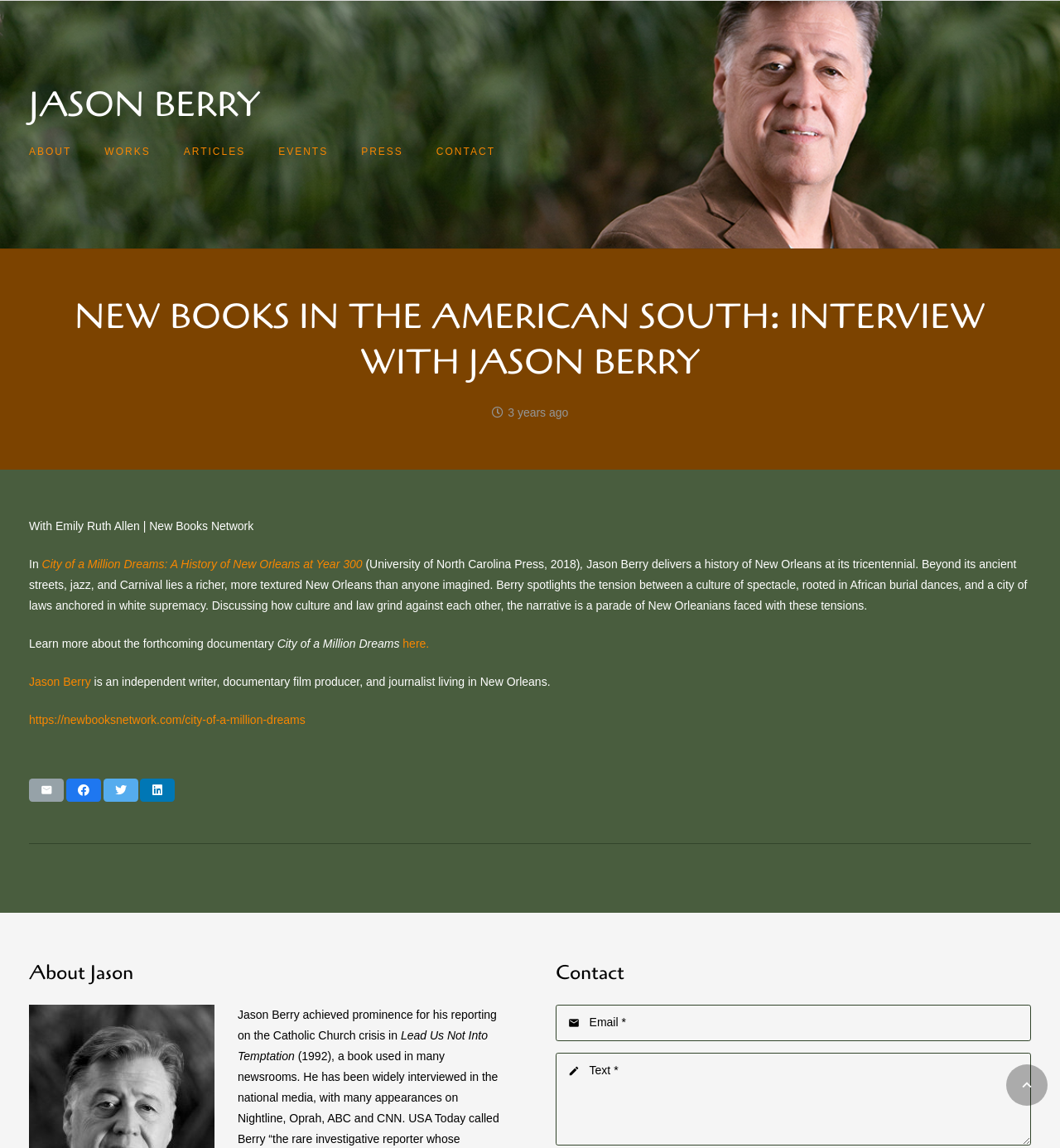Specify the bounding box coordinates of the area to click in order to execute this command: 'Click on Facebook link'. The coordinates should consist of four float numbers ranging from 0 to 1, and should be formatted as [left, top, right, bottom].

None